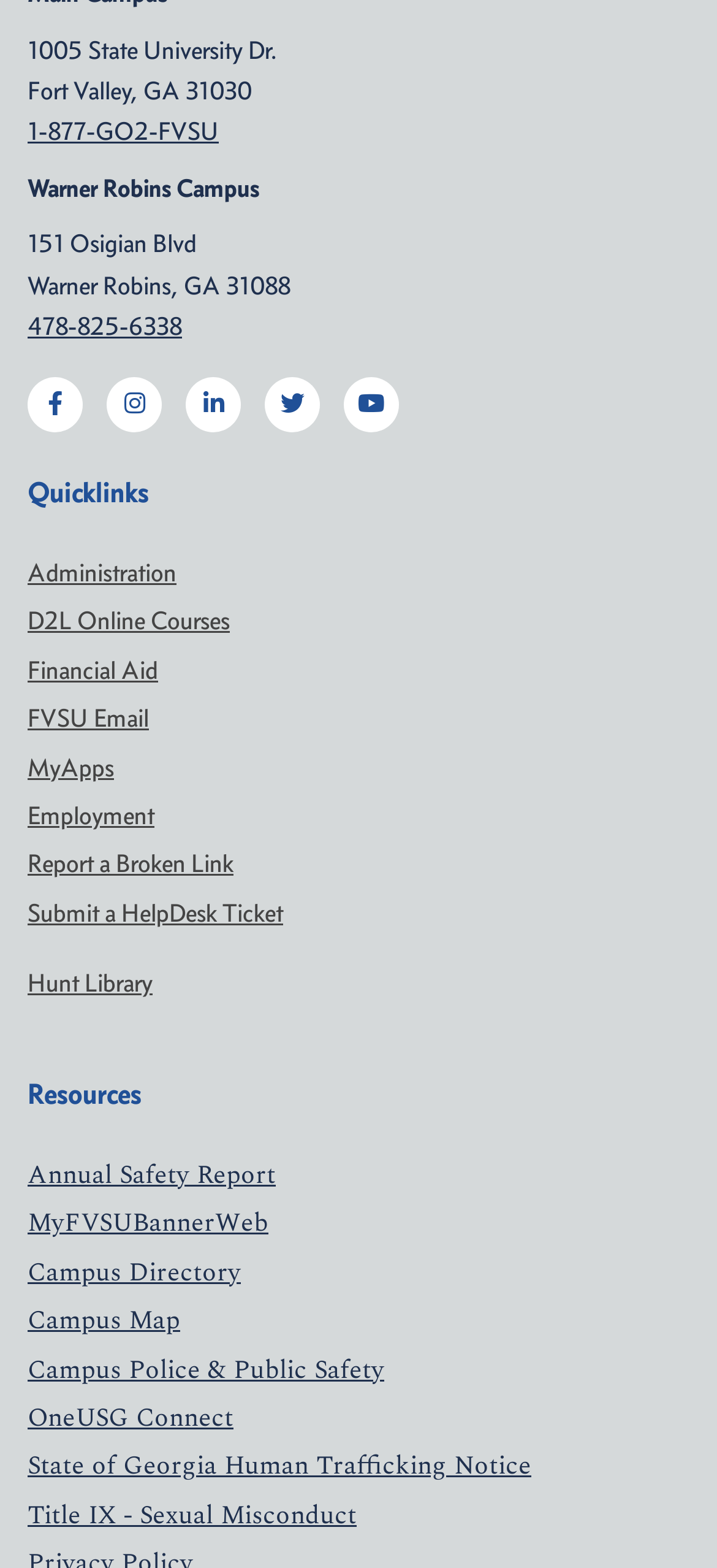Please predict the bounding box coordinates of the element's region where a click is necessary to complete the following instruction: "Search for something". The coordinates should be represented by four float numbers between 0 and 1, i.e., [left, top, right, bottom].

None